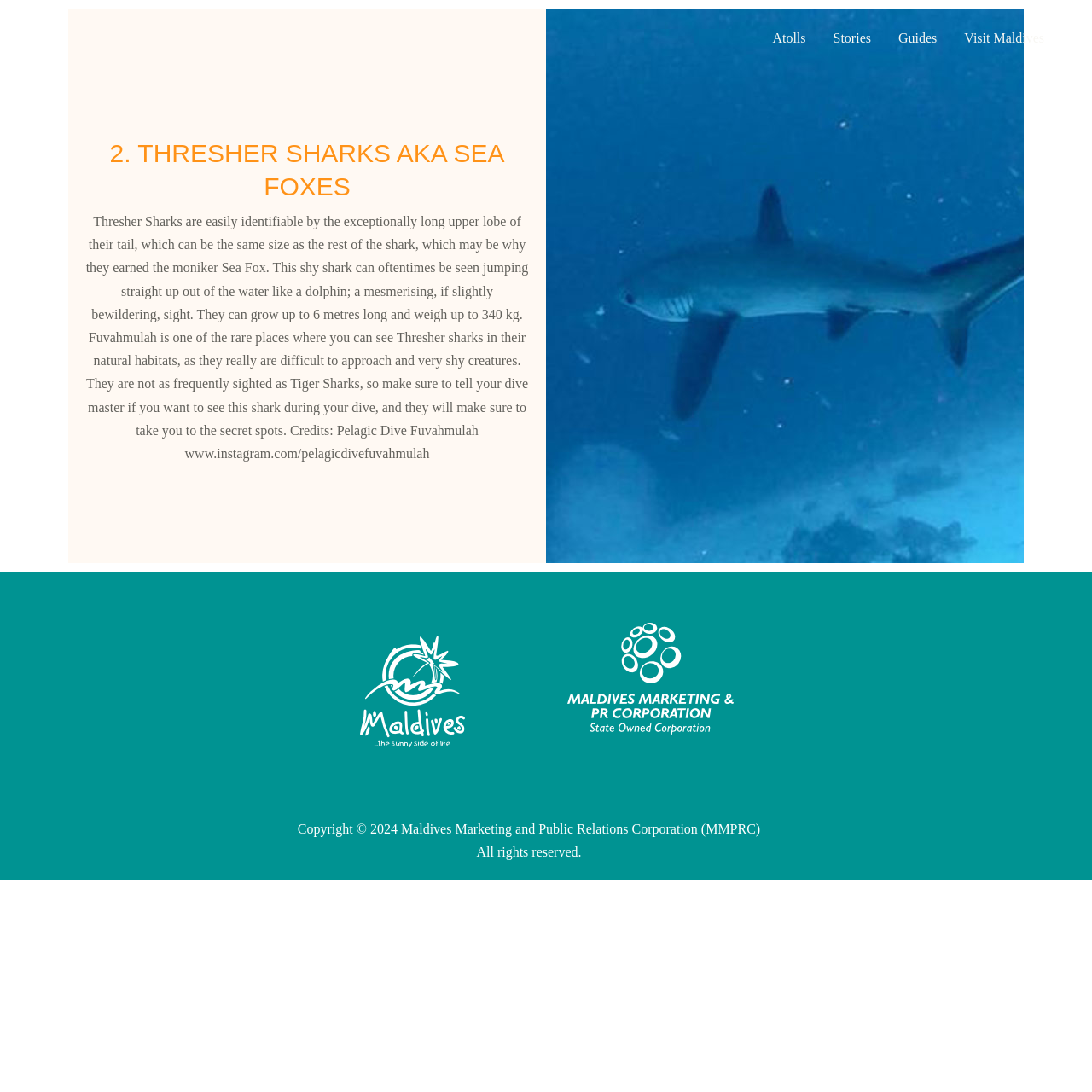Analyze the image and deliver a detailed answer to the question: Where can you see Thresher Sharks in their natural habitats?

The webpage mentions that Fuvahmulah is one of the rare places where you can see Thresher Sharks in their natural habitats, which is stated in the paragraph describing their behavior.